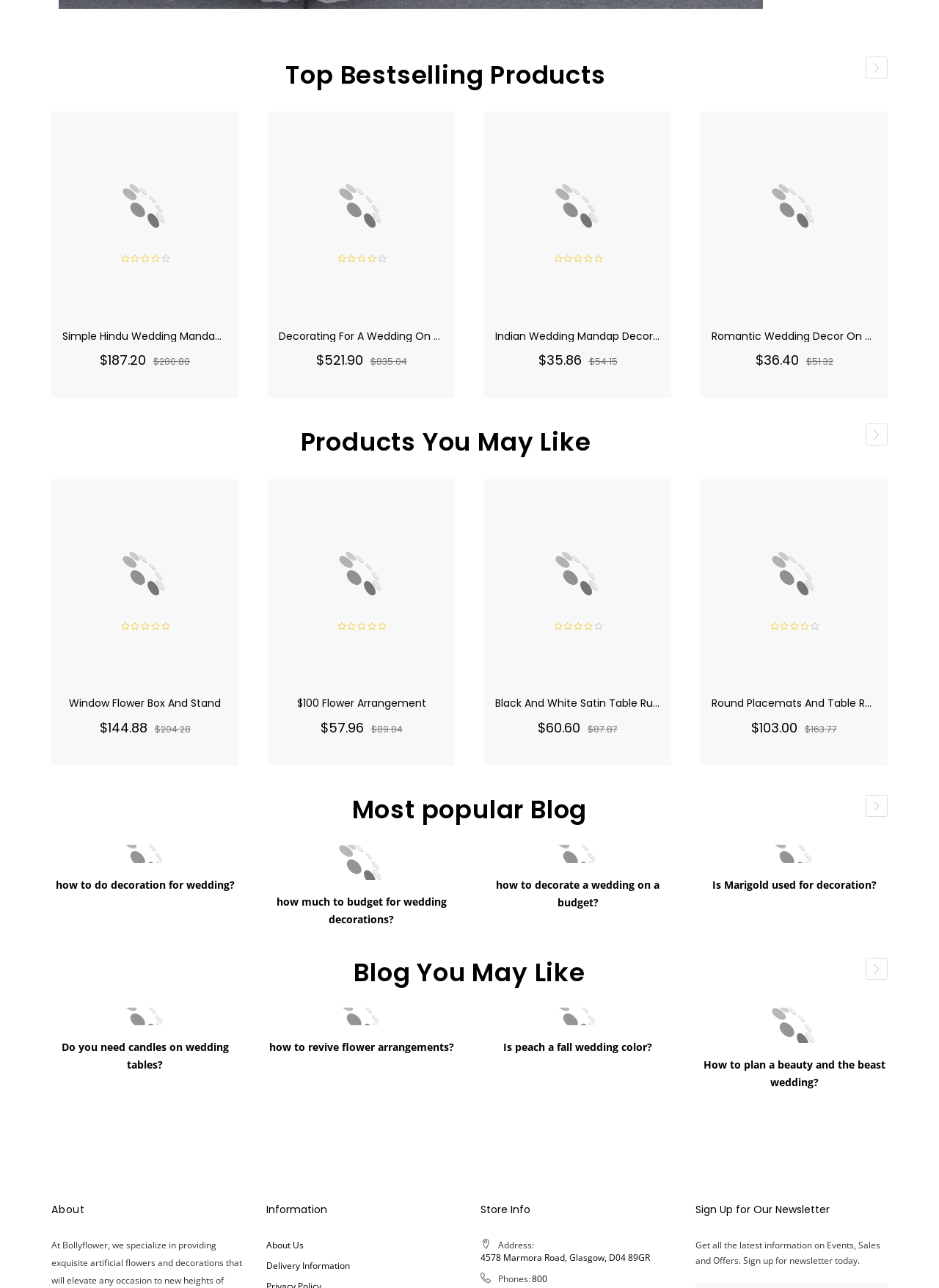Answer briefly with one word or phrase:
How many products are listed under 'Products You May Like'?

4